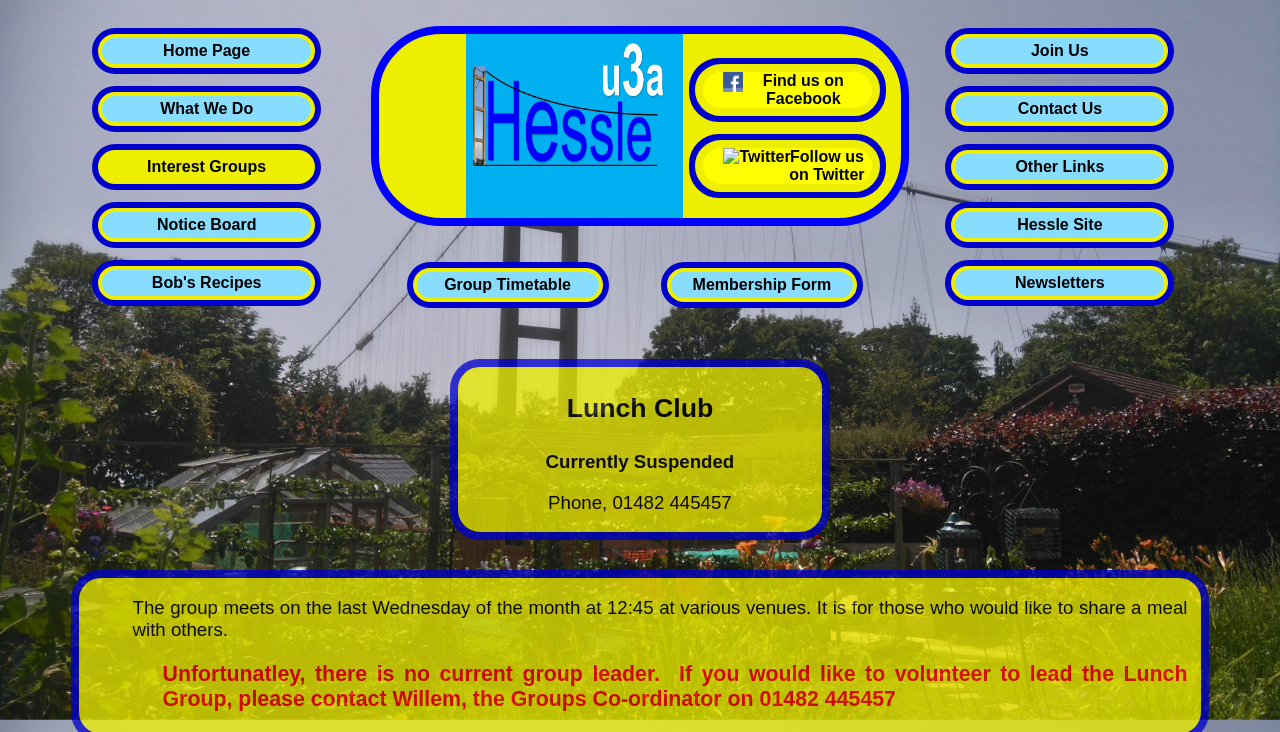Reply to the question with a brief word or phrase: What social media platforms can I find Hessle U3A on?

Facebook and Twitter